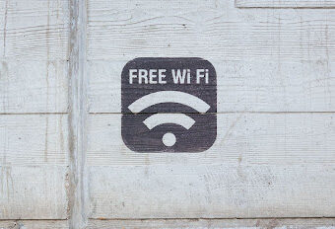Explain all the elements you observe in the image.

The image features a prominently displayed Wi-Fi symbol, accompanied by the text "FREE Wi Fi," indicating the availability of complimentary wireless internet access. The design is simplistic yet effective, utilizing a dark icon set against a lighter, textured background that suggests a concrete or wooden surface. This visual communicates convenience and accessibility, likely aimed at encouraging users to connect to the Wi-Fi network. The context of this image relates to discussions about technology fees in Pacific University's recent articles, particularly highlighting student concerns about connectivity and the associated costs.